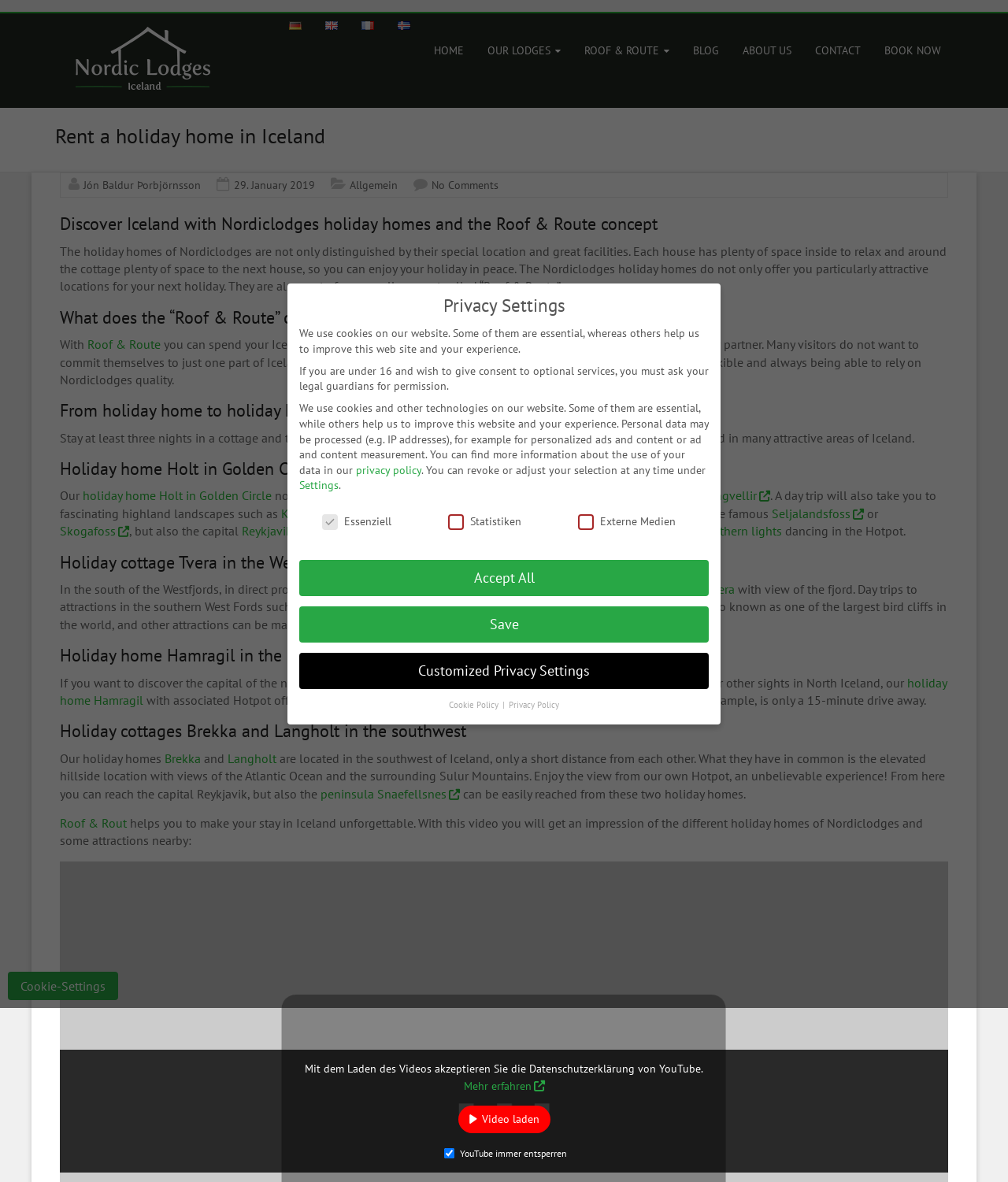Identify the primary heading of the webpage and provide its text.

Rent a holiday home in Iceland